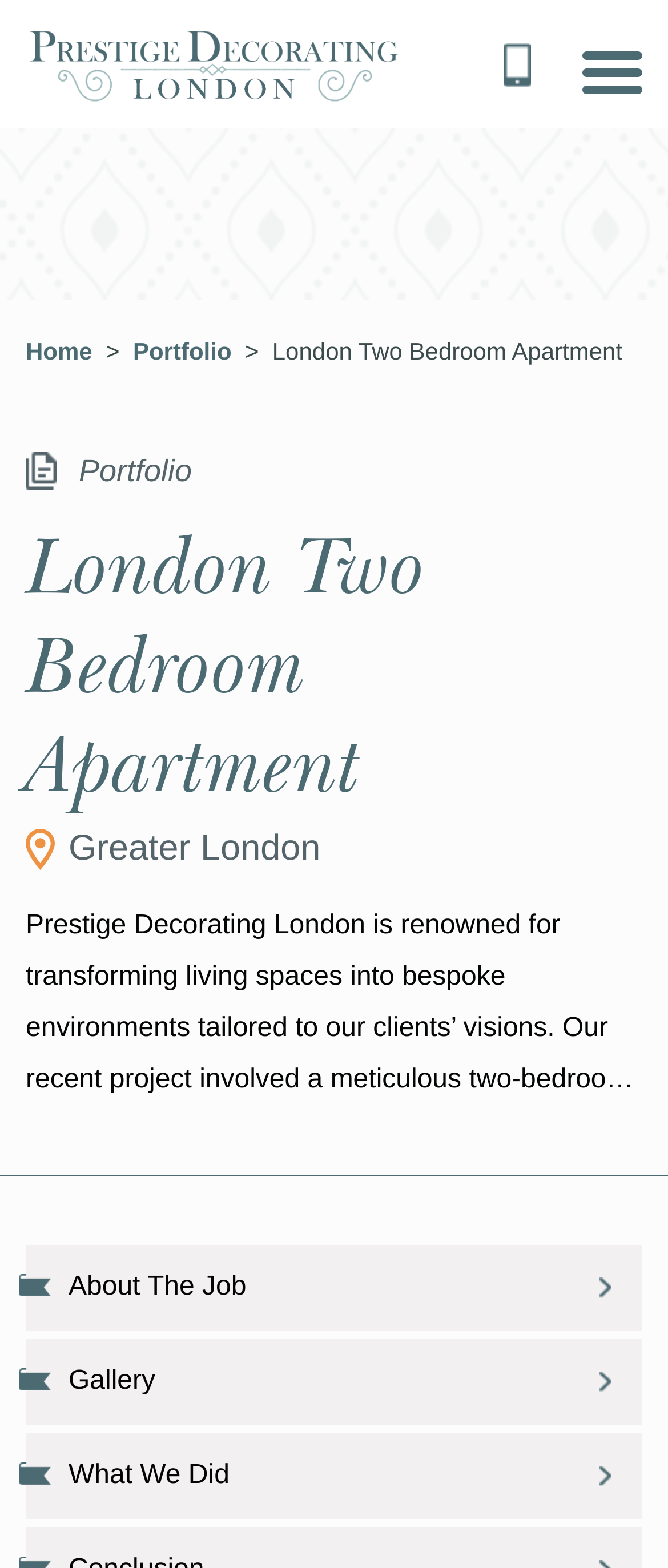Using the given element description, provide the bounding box coordinates (top-left x, top-left y, bottom-right x, bottom-right y) for the corresponding UI element in the screenshot: What We Did

[0.038, 0.914, 0.962, 0.969]